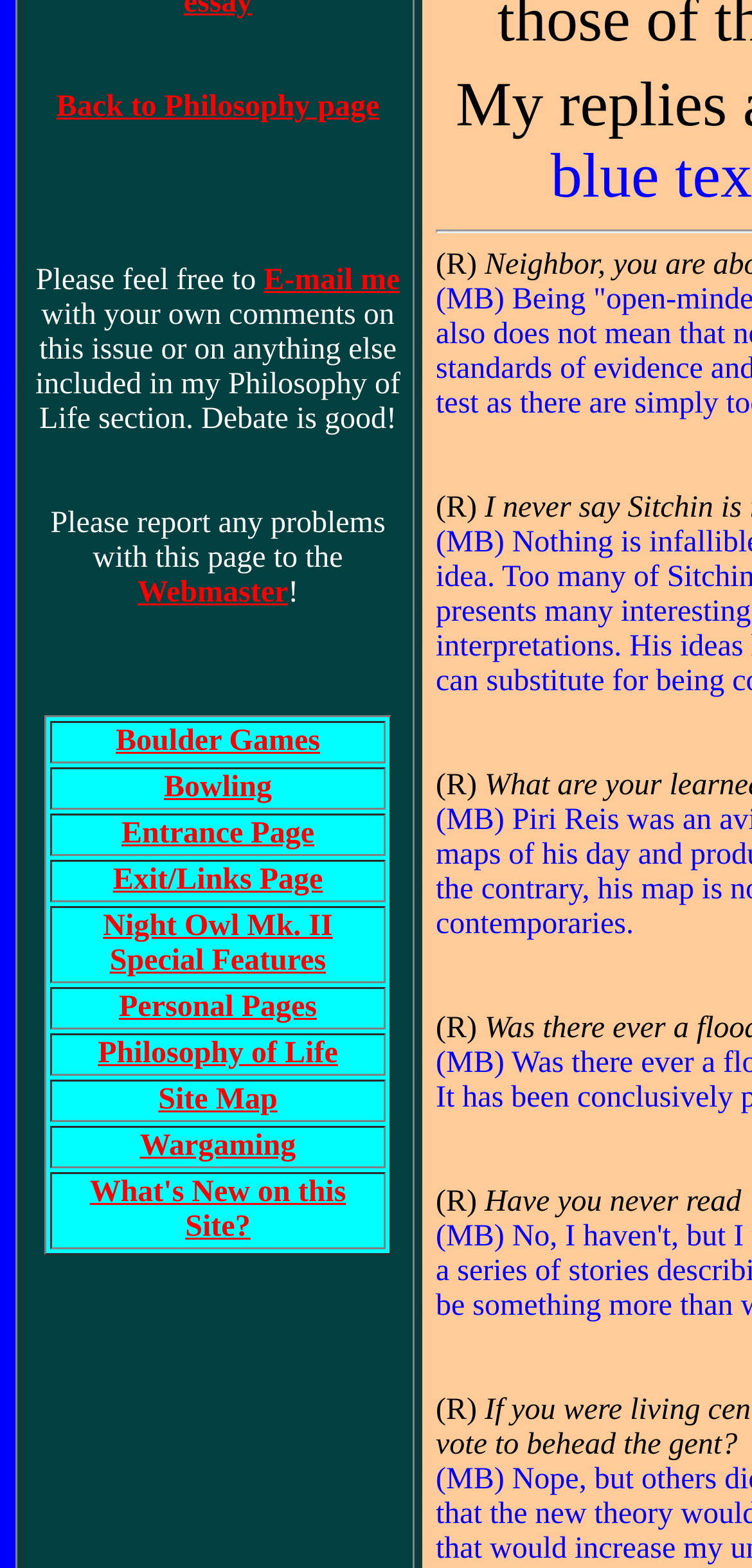Please locate the UI element described by "Exit/Links Page" and provide its bounding box coordinates.

[0.15, 0.551, 0.429, 0.572]